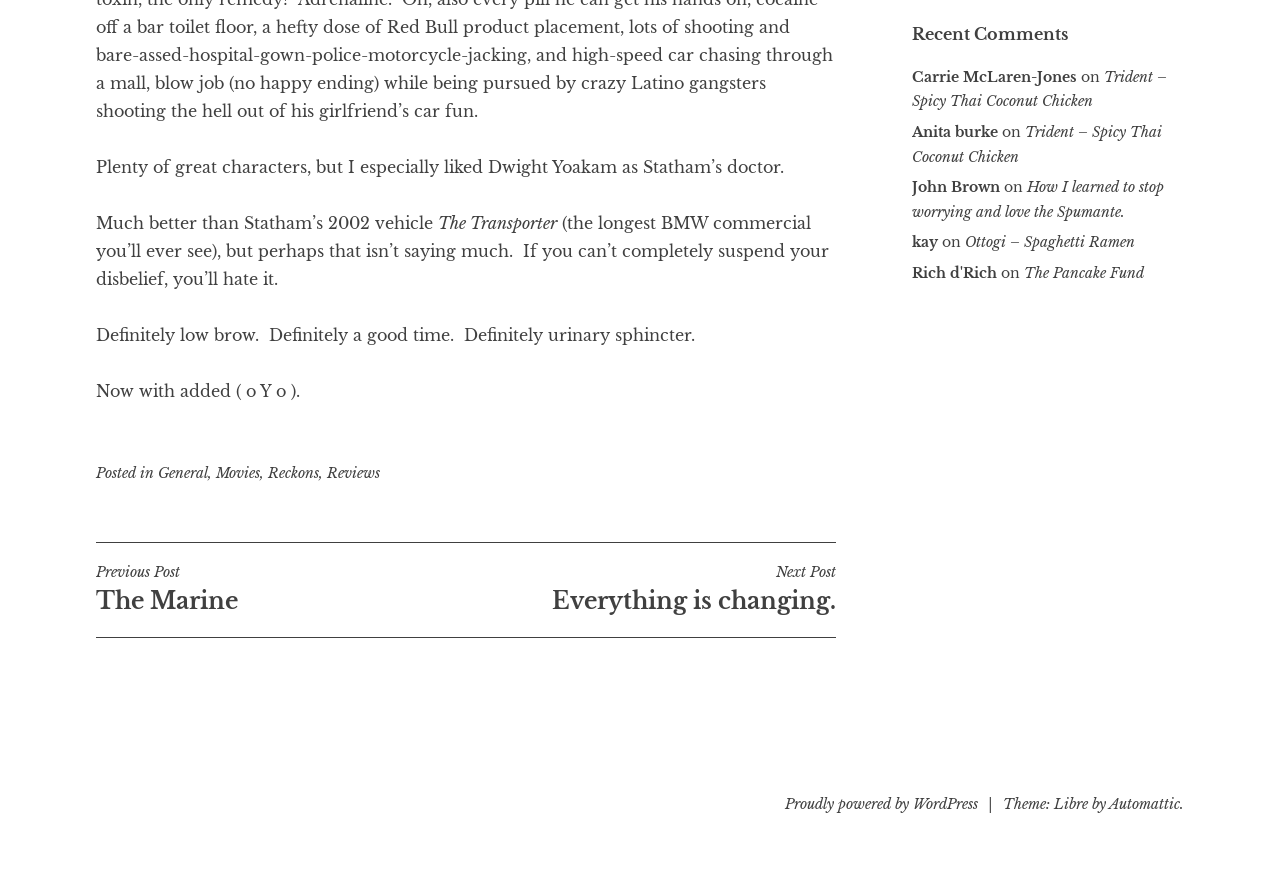Identify the bounding box coordinates for the UI element described as follows: The Pancake Fund. Use the format (top-left x, top-left y, bottom-right x, bottom-right y) and ensure all values are floating point numbers between 0 and 1.

[0.8, 0.297, 0.894, 0.317]